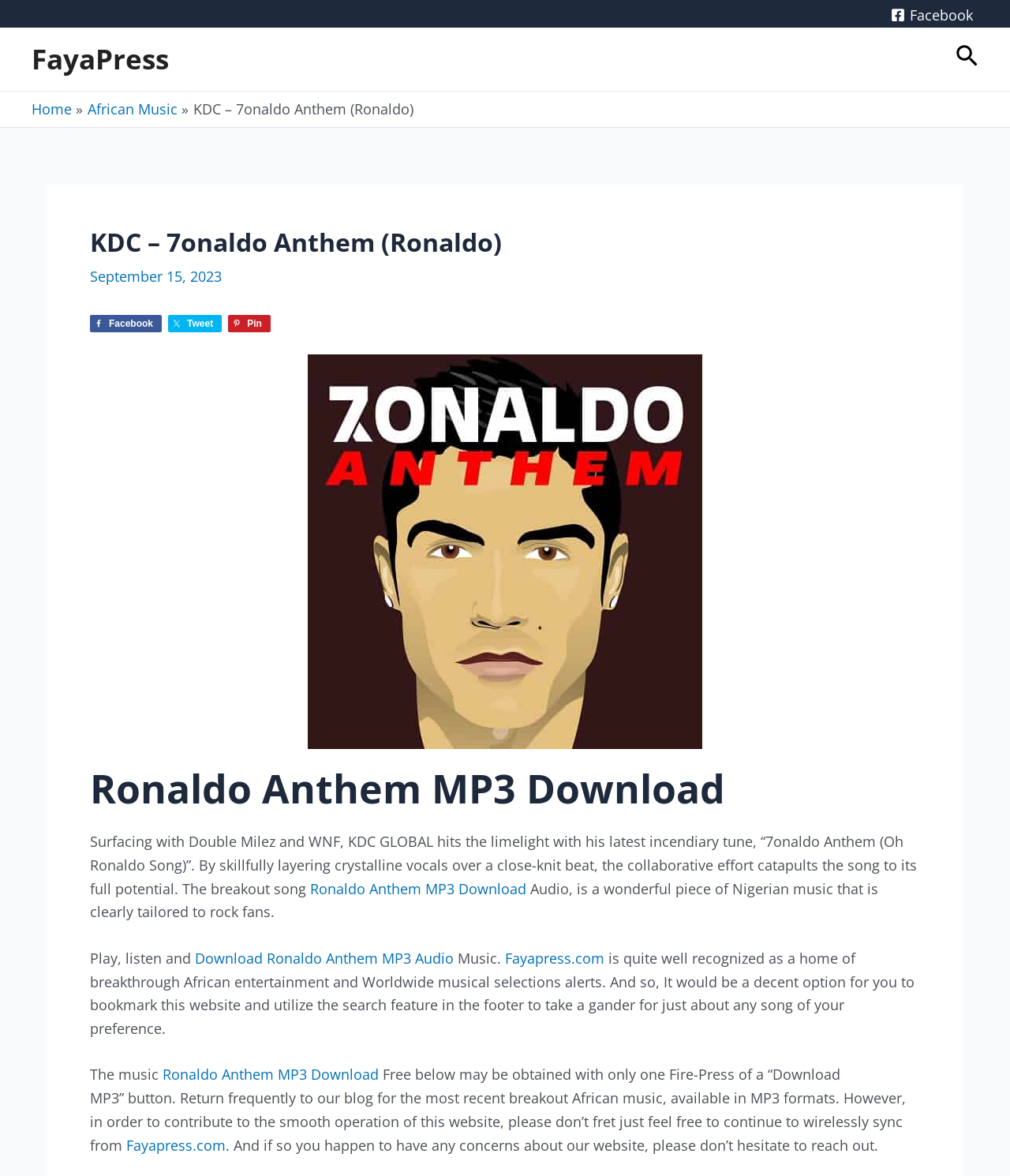Please examine the image and answer the question with a detailed explanation:
What is the purpose of the search icon link?

The purpose of the search icon link can be inferred from its location and the context of the webpage. The link is located in the top-right corner of the webpage, and the webpage is about a song, so it is likely that the search icon link is used to search for songs.